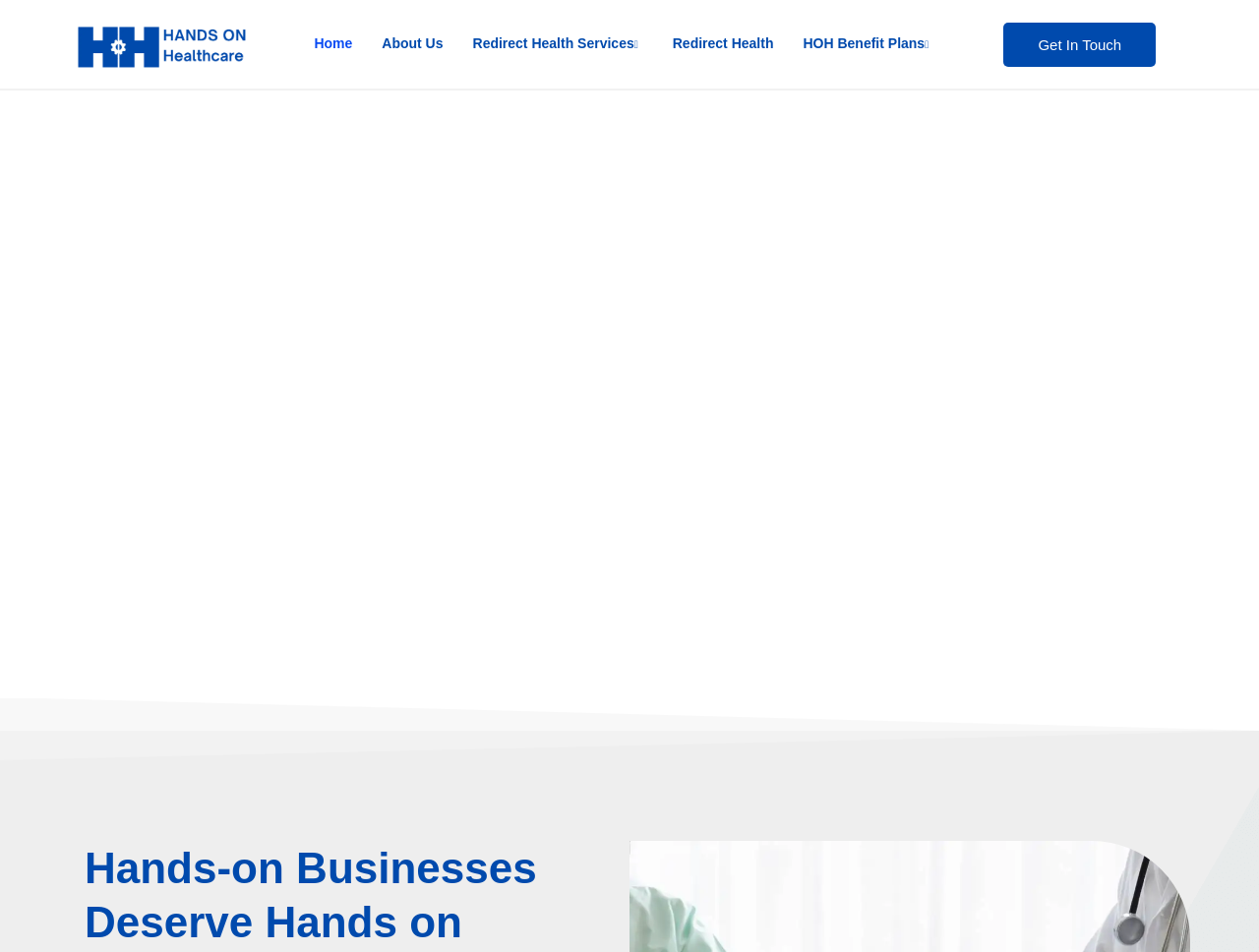Using the description "Home", locate and provide the bounding box of the UI element.

[0.238, 0.01, 0.292, 0.083]